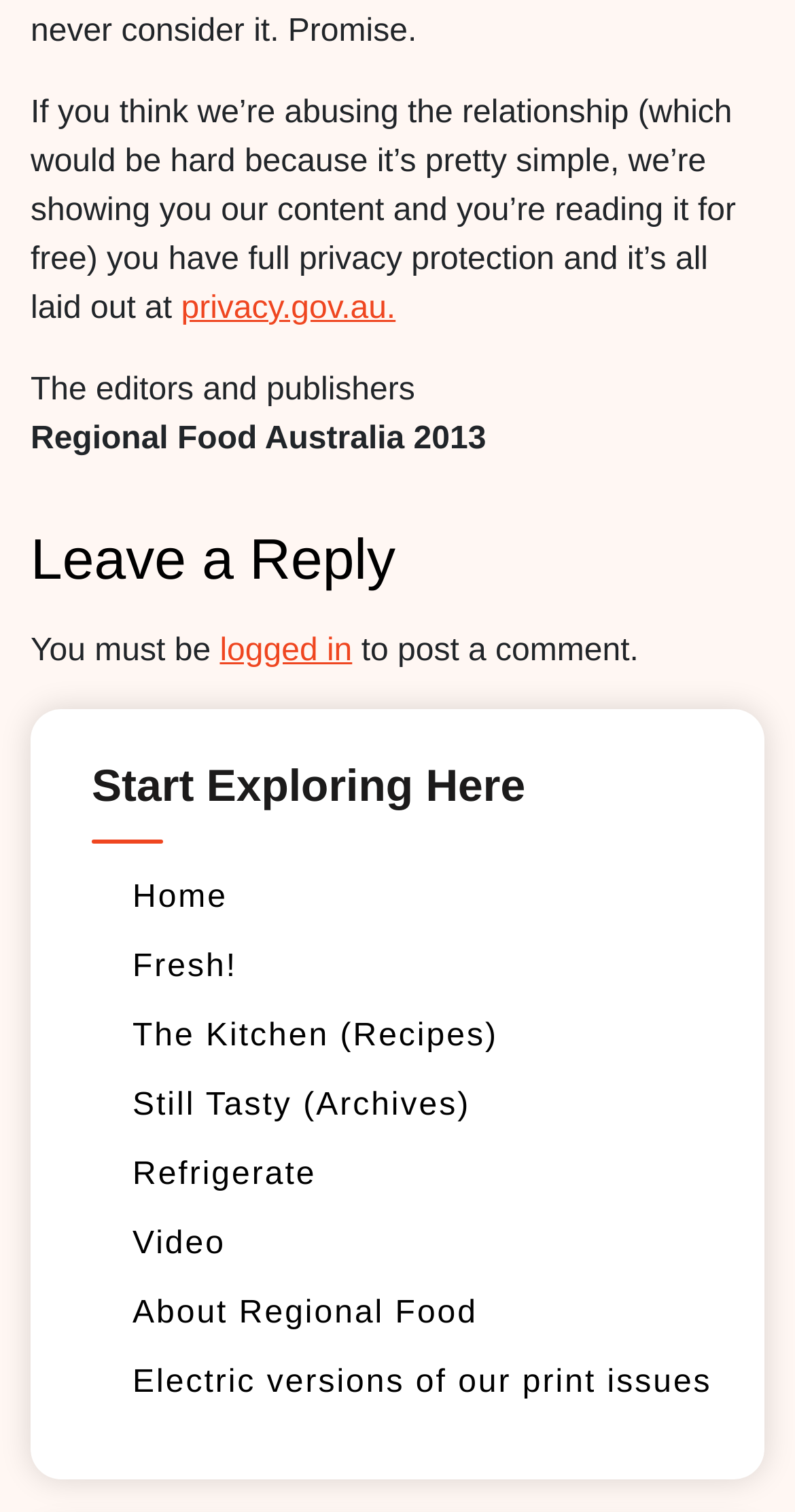Determine the bounding box coordinates of the area to click in order to meet this instruction: "Click on the 'logged in' link".

[0.276, 0.419, 0.443, 0.442]